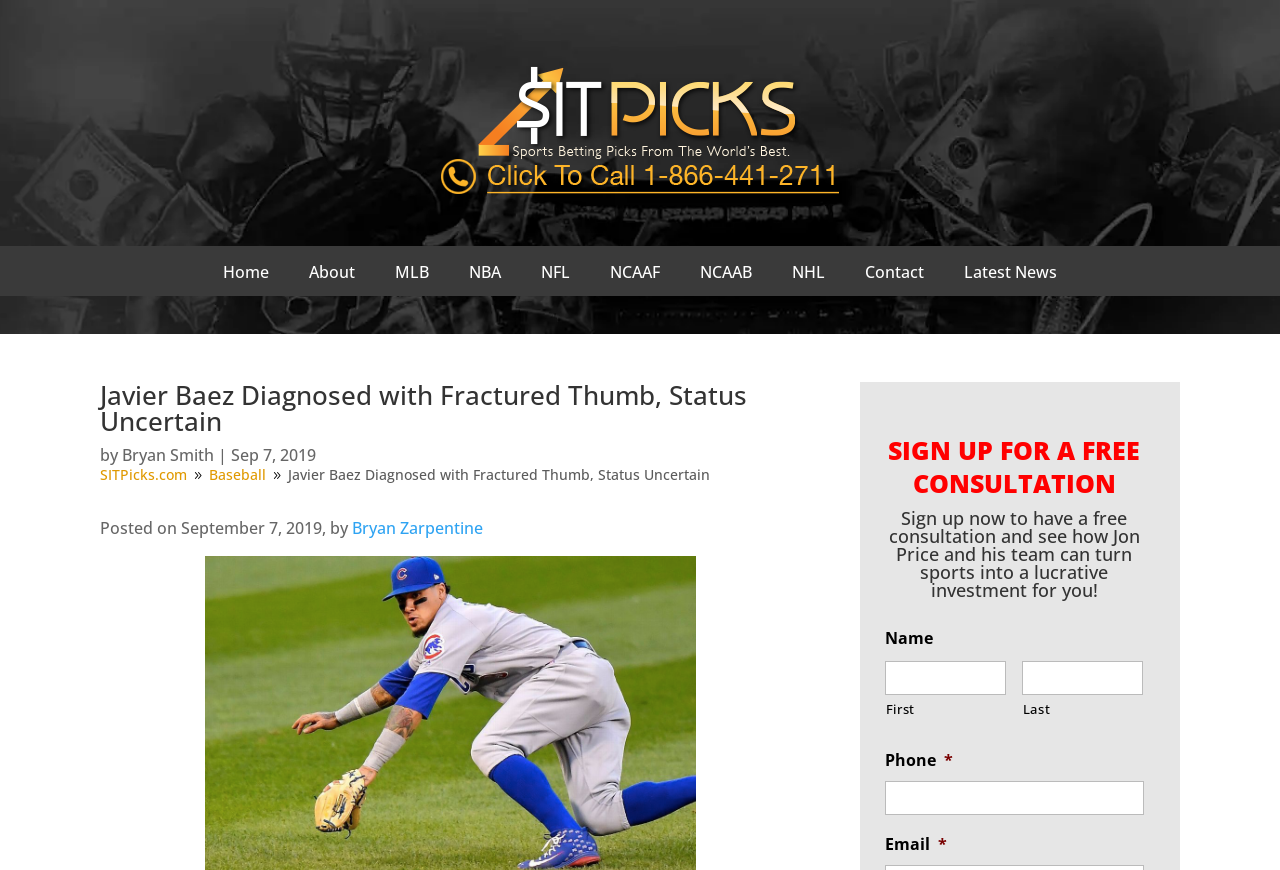Who is the author of the article?
Based on the screenshot, provide your answer in one word or phrase.

Bryan Smith